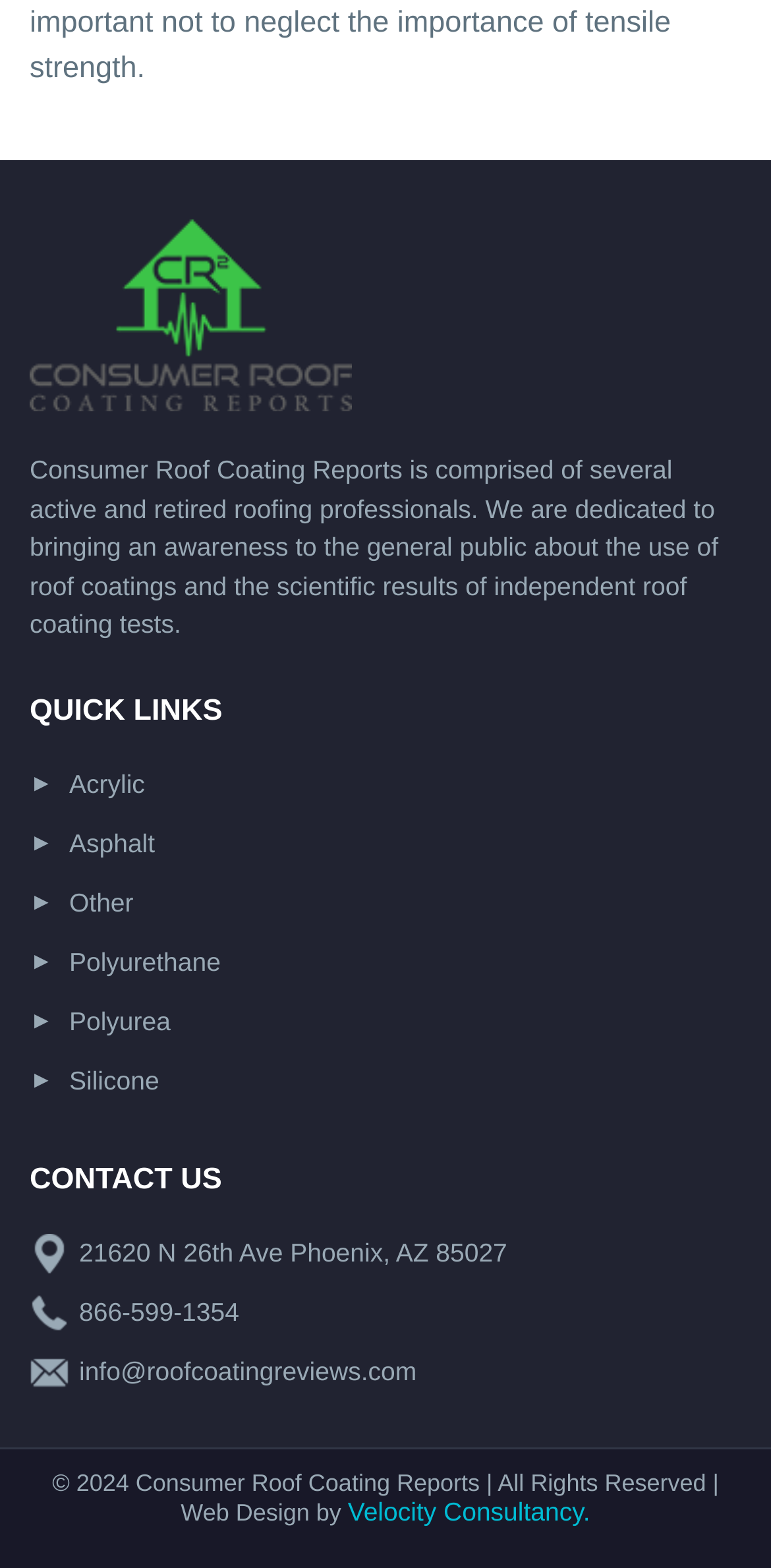What is the address of the organization?
Using the visual information, respond with a single word or phrase.

21620 N 26th Ave Phoenix, AZ 85027